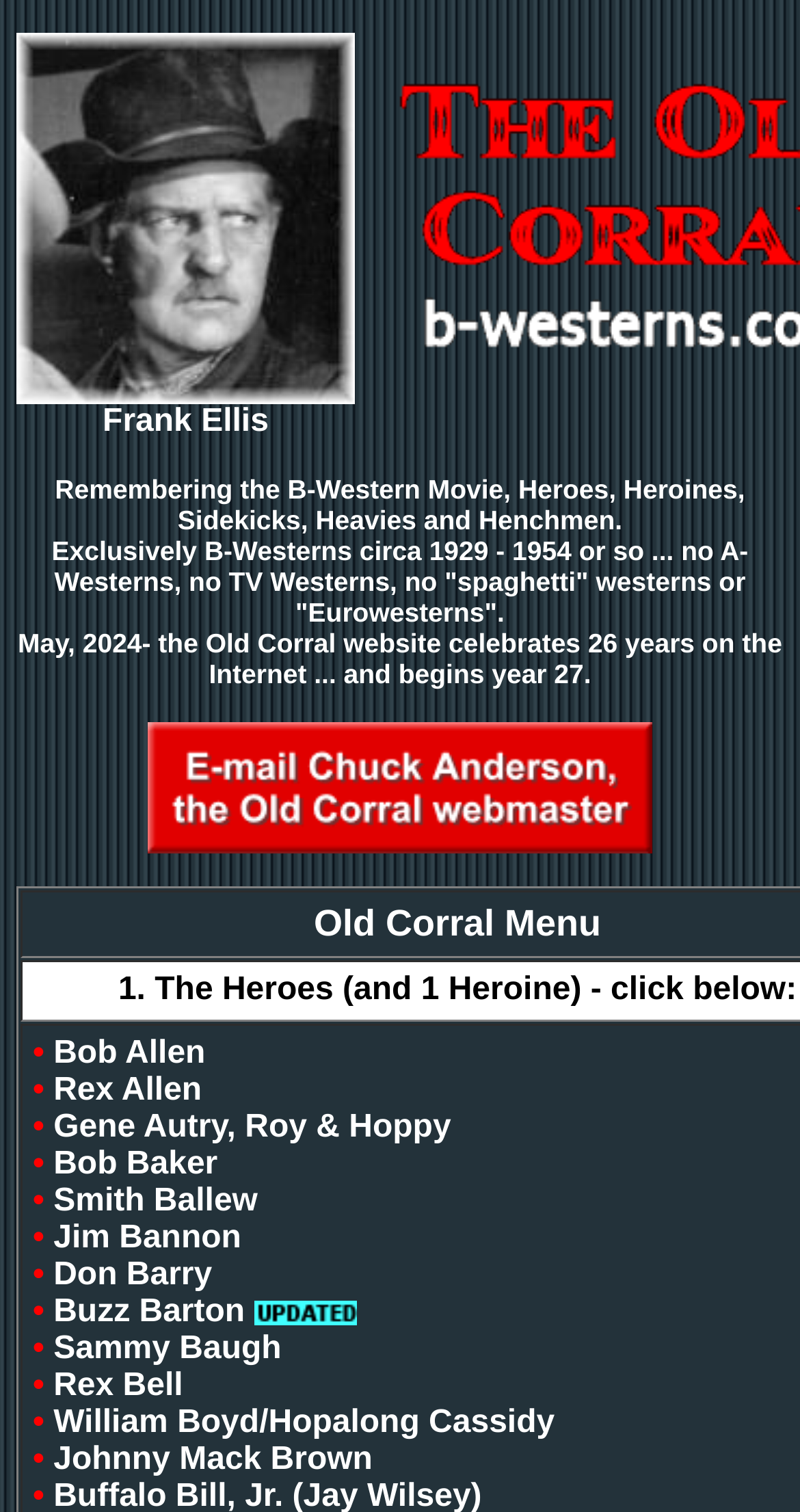Identify the bounding box of the UI element described as follows: "Gene Autry, Roy & Hoppy". Provide the coordinates as four float numbers in the range of 0 to 1 [left, top, right, bottom].

[0.067, 0.734, 0.564, 0.757]